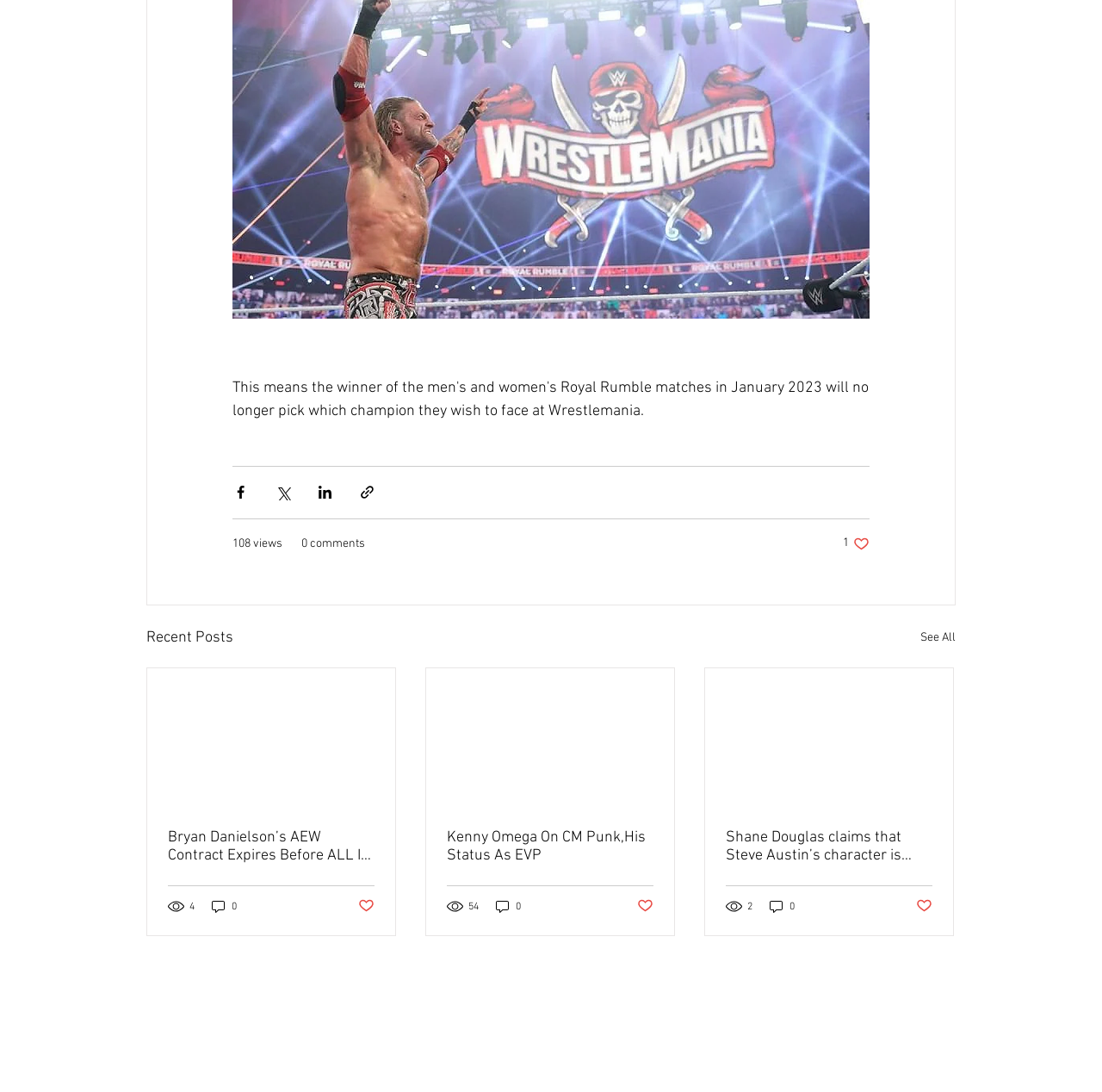Find the coordinates for the bounding box of the element with this description: "0".

[0.697, 0.823, 0.723, 0.838]